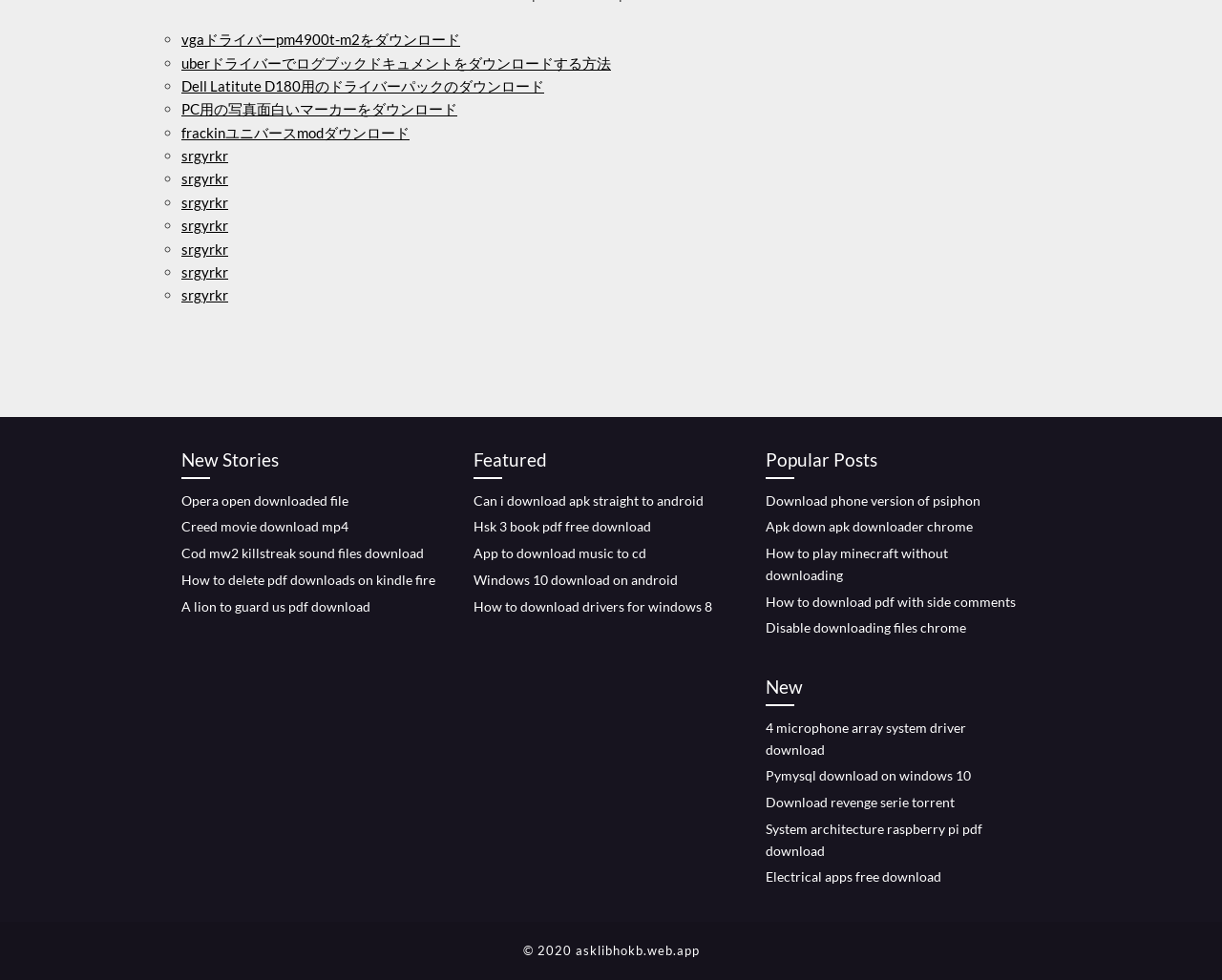Show the bounding box coordinates of the region that should be clicked to follow the instruction: "Browse Popular Posts."

[0.627, 0.454, 0.838, 0.488]